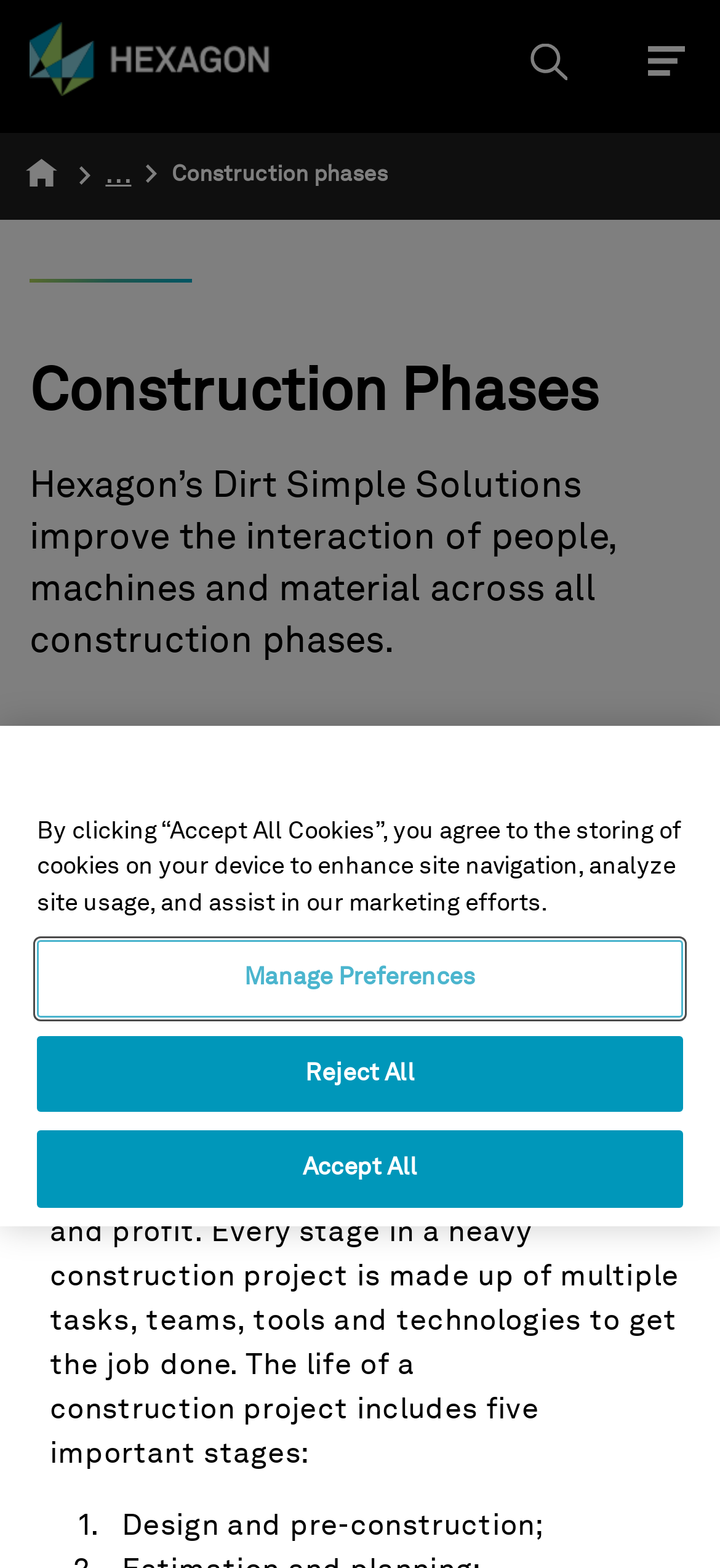What is the company logo?
Relying on the image, give a concise answer in one word or a brief phrase.

Hexagon Logo